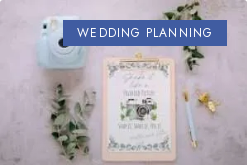Look at the image and give a detailed response to the following question: What is the purpose of the pen in the setup?

The simple yet elegant pen accompanying the wedding planner page suggests readiness for jotting down thoughts and ideas, implying that the setup is designed for planning and organizing wedding details.